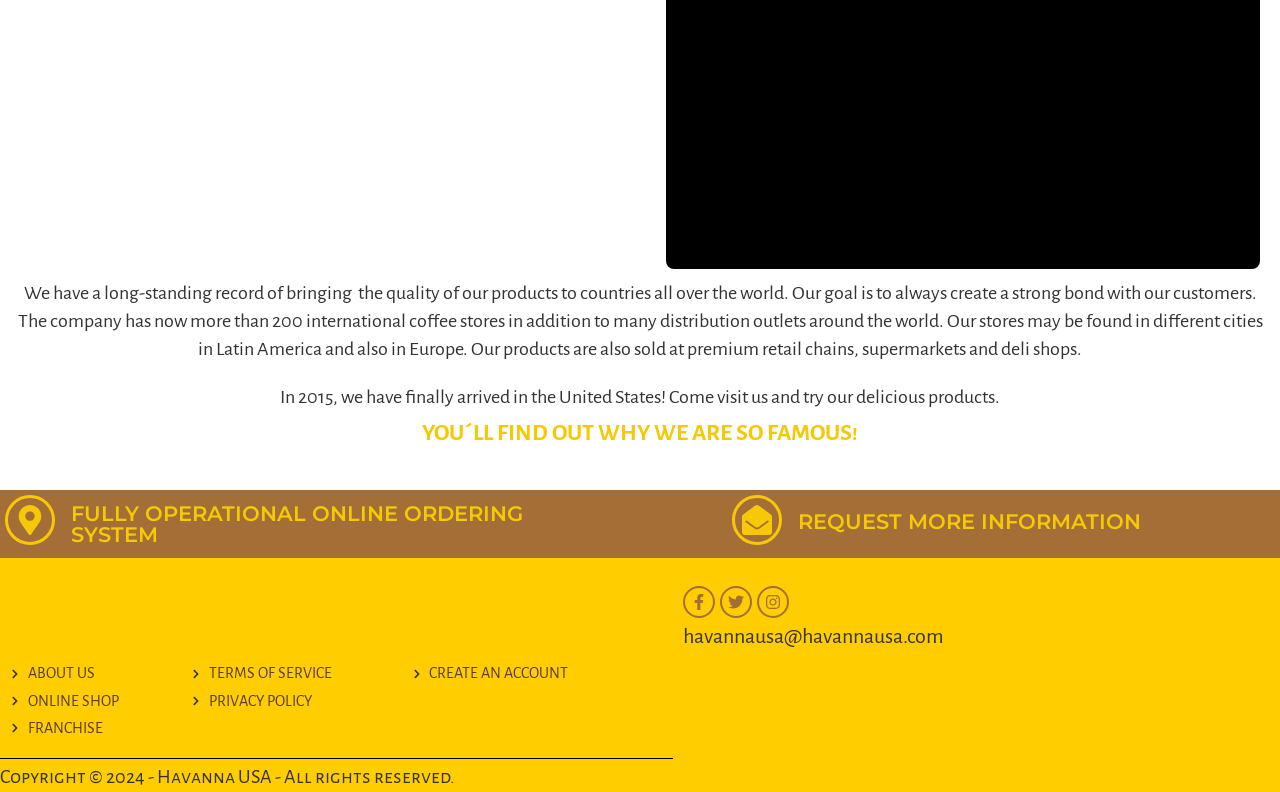What is the email address of the company?
Please respond to the question with a detailed and thorough explanation.

The email address of the company is provided at the bottom of the webpage, which is 'havannausa@havannausa.com'. This is likely the contact email address for the company.